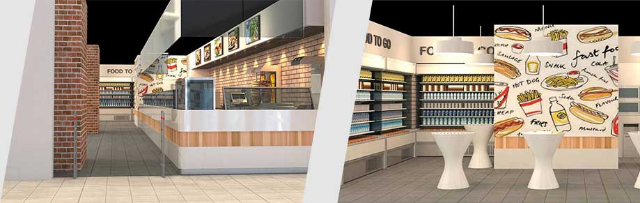Craft a detailed explanation of the image.

This image showcases a meticulously designed food retail space, emphasizing a modern aesthetic with a functional layout. On the left side, the area labeled "FOOD TO GO" features a sleek service counter backed by a rustic brick wall, creating a warm and inviting atmosphere. Above the counter, a row of colorful menu boards provides visual appeal and draws the attention of potential customers.

To the right, another section presents a vibrant display wall adorned with playful illustrations of various food items such as sandwiches and fries, enhancing the inviting ambiance. This area includes well-organized shelving that is currently stocked, allowing for easy customer access to products. A stylish, modern table in front of the display adds a contemporary touch and encourages social interaction or casual dining. Overall, the design highlights a seamless blend of practicality and aesthetics, aimed at elevating the customer experience in the retail environment.